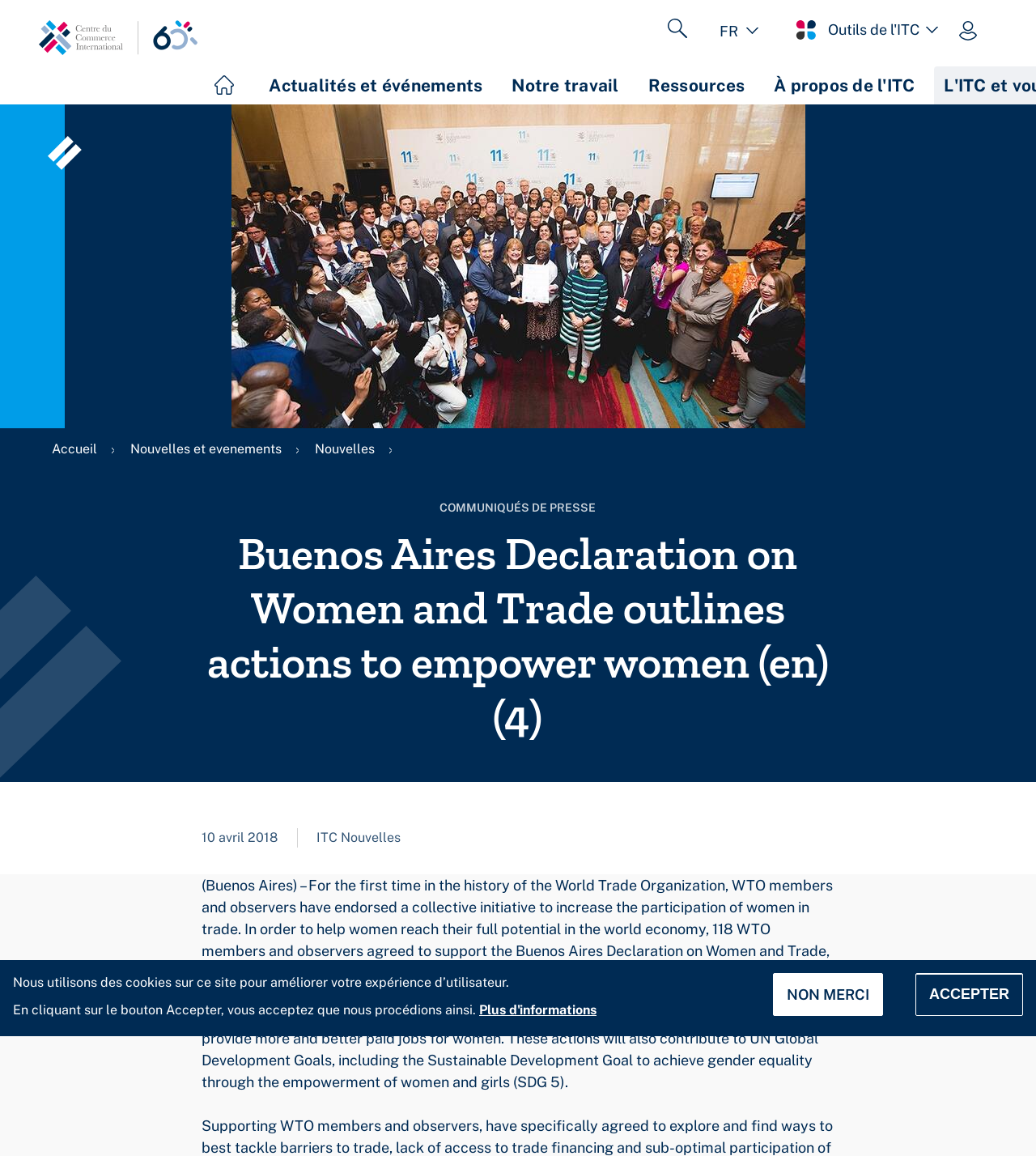What is the language of the webpage?
Using the image, respond with a single word or phrase.

French